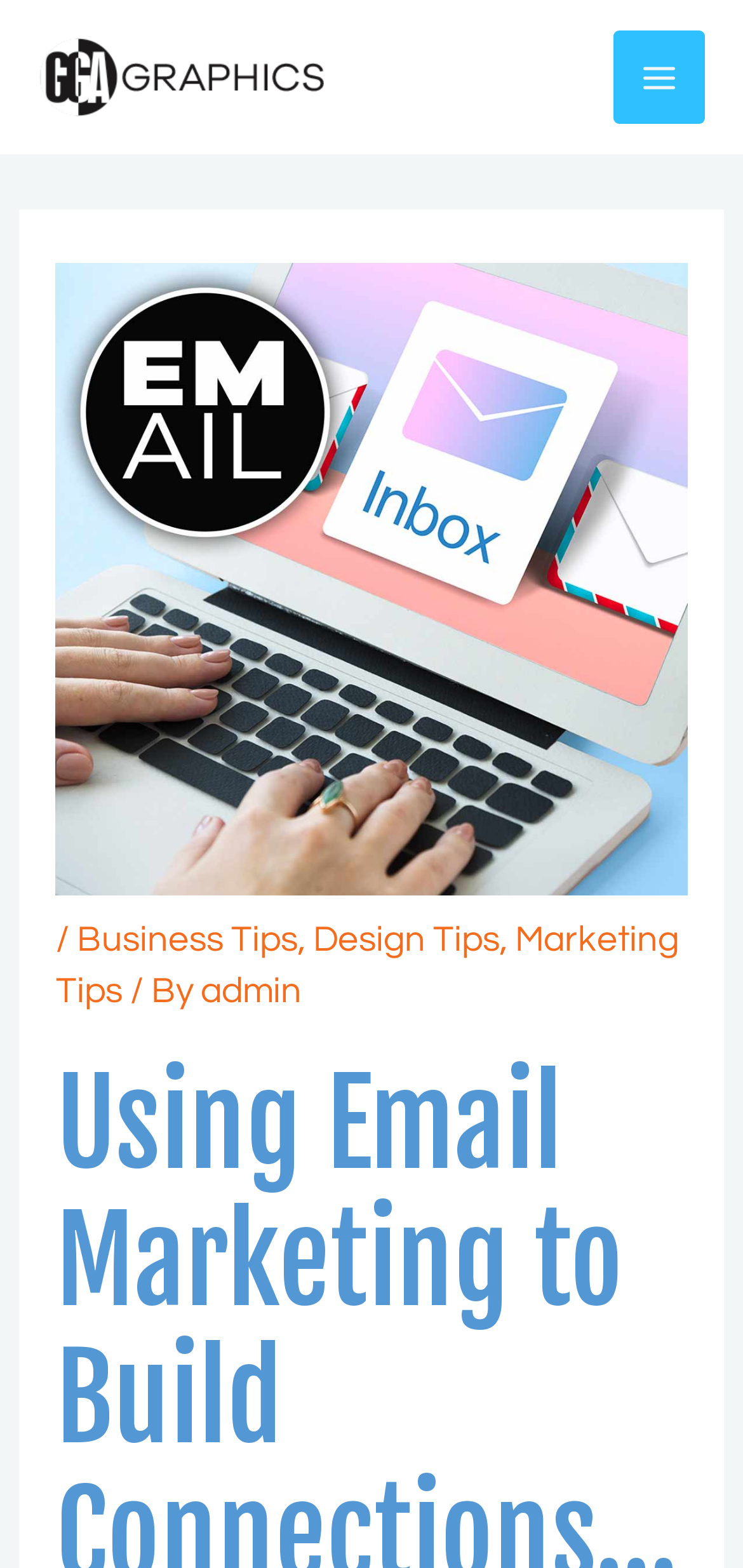Identify the bounding box for the UI element that is described as follows: "Design Tips".

[0.421, 0.586, 0.672, 0.611]